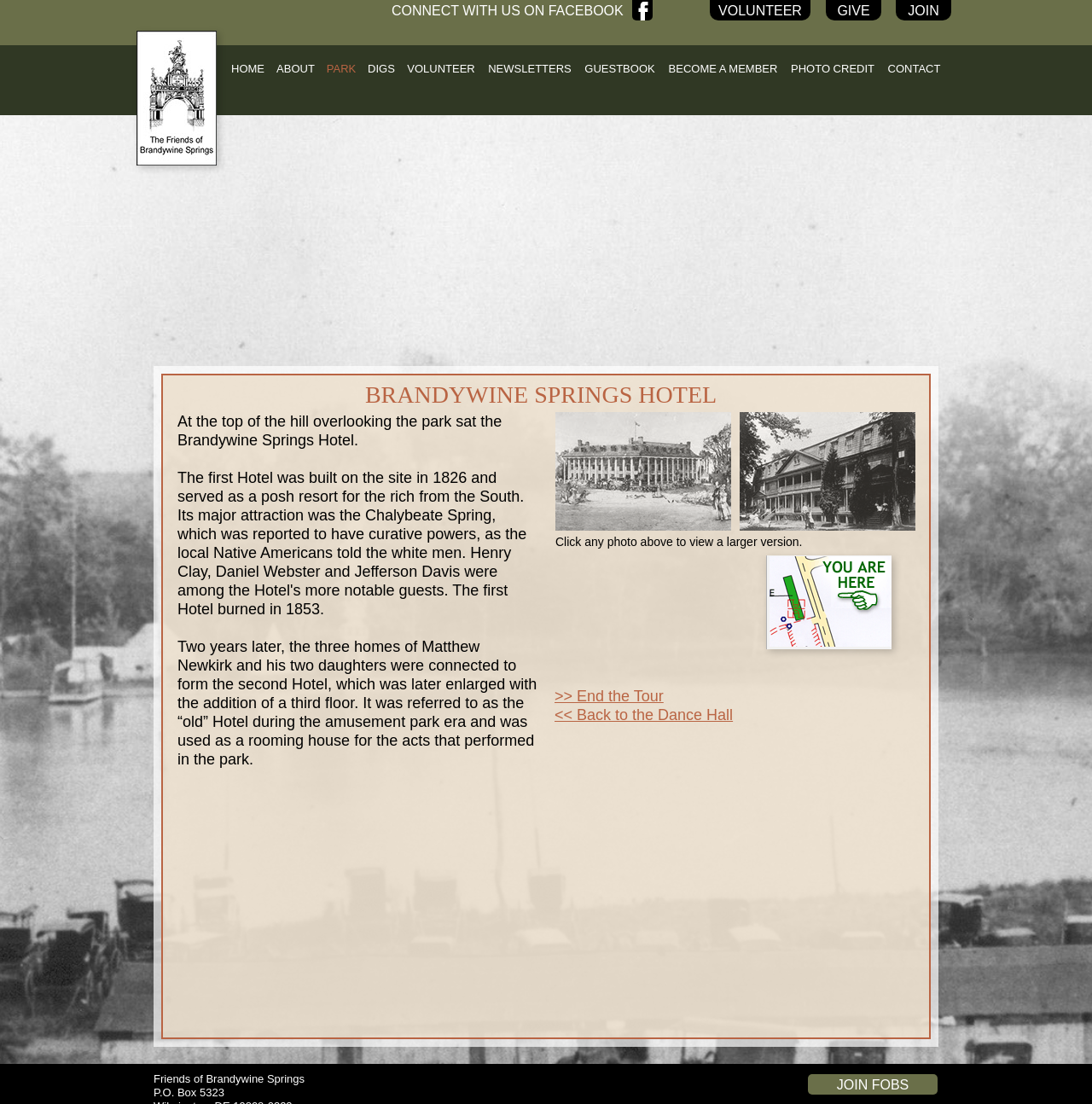What is the content of the image at the top right corner of the webpage?
Based on the screenshot, give a detailed explanation to answer the question.

I found the answer by looking at the image element located at the top right corner of the webpage, which is a Facebook logo, and it is linked to 'Friends of Brandywine Springs on Facebook'.